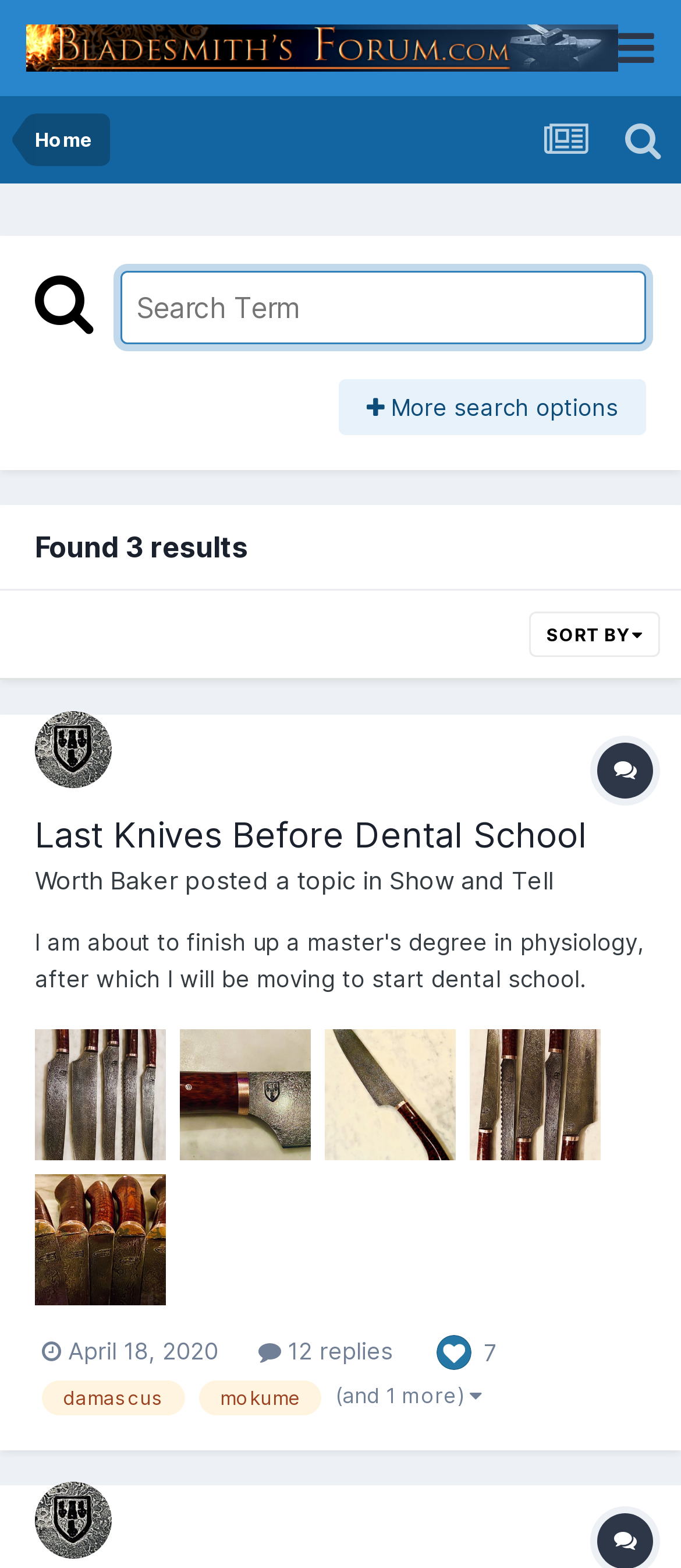Determine the bounding box coordinates of the section to be clicked to follow the instruction: "like a post". The coordinates should be given as four float numbers between 0 and 1, formatted as [left, top, right, bottom].

[0.636, 0.852, 0.697, 0.87]